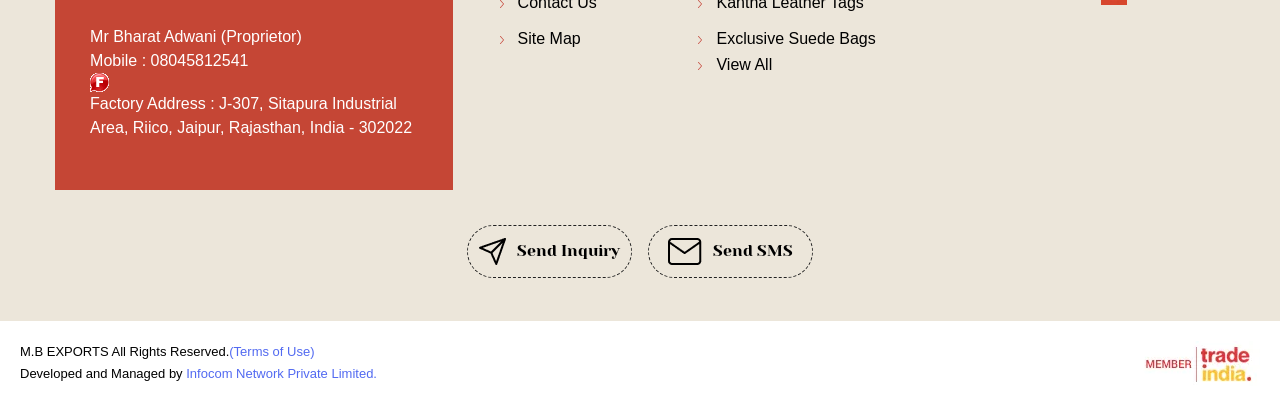What is the mobile number provided?
Using the image as a reference, answer the question with a short word or phrase.

08045812541